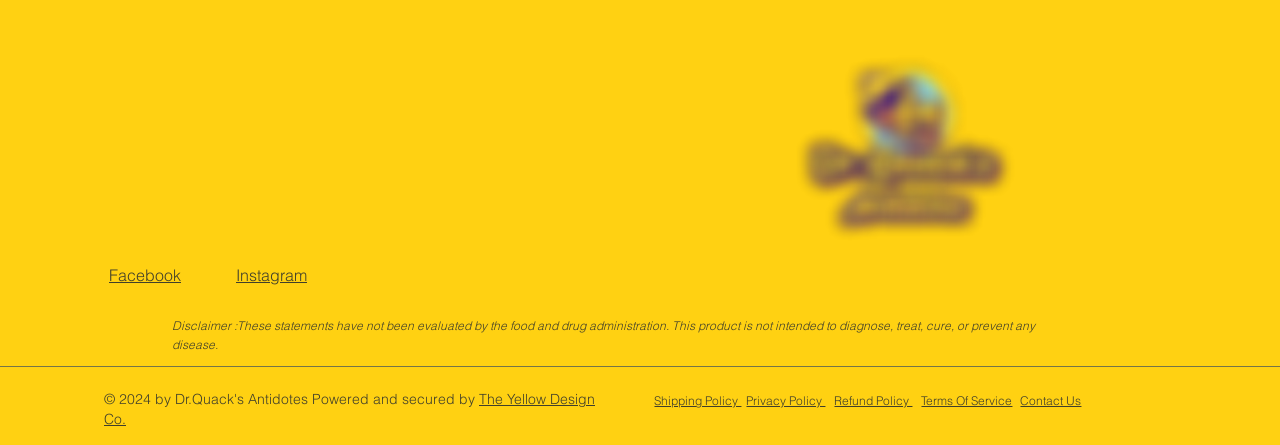Locate the bounding box coordinates of the element you need to click to accomplish the task described by this instruction: "Go to the home page".

[0.601, 0.105, 0.635, 0.15]